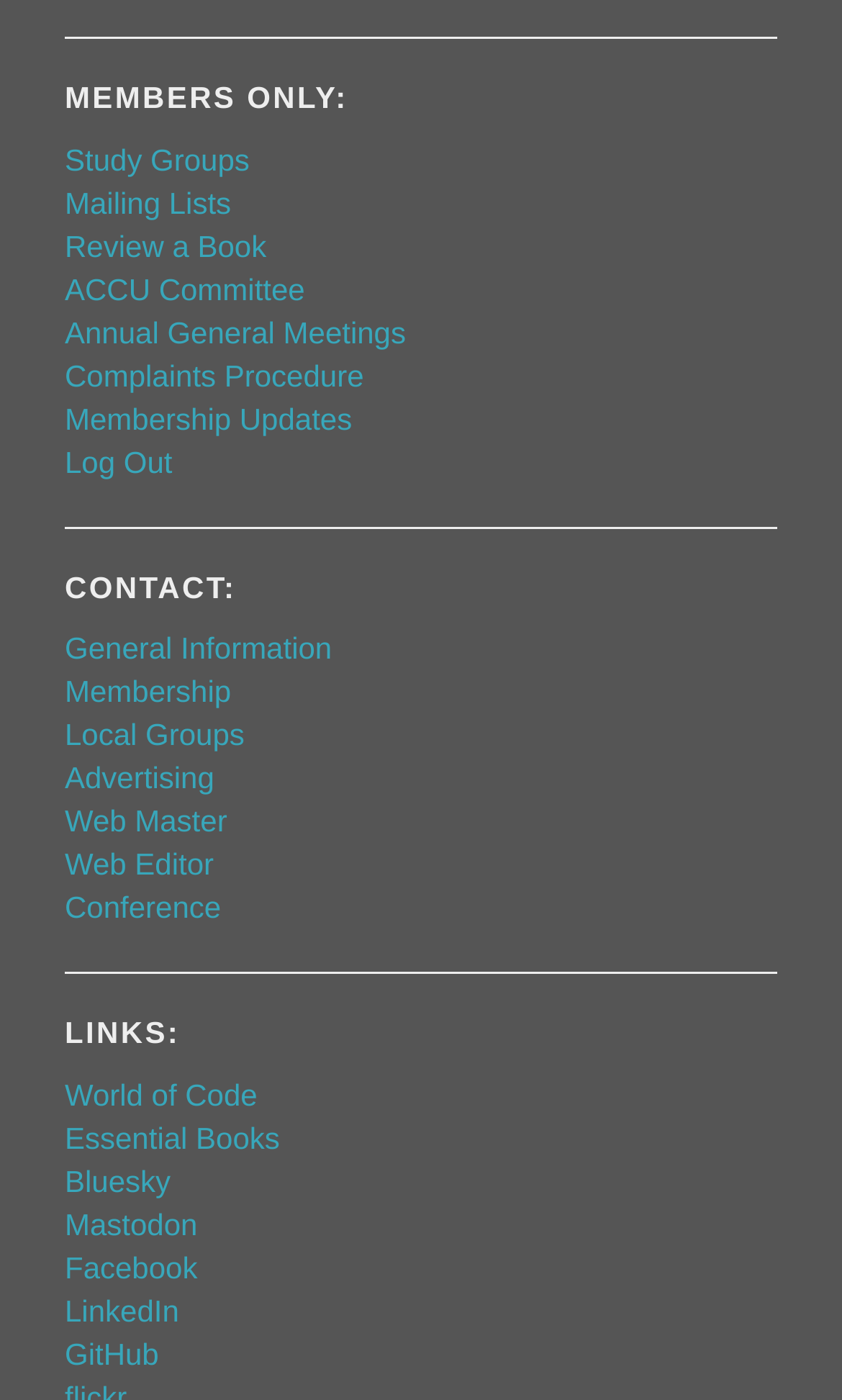Identify the bounding box coordinates for the UI element mentioned here: "Membership Updates". Provide the coordinates as four float values between 0 and 1, i.e., [left, top, right, bottom].

[0.077, 0.284, 0.418, 0.314]